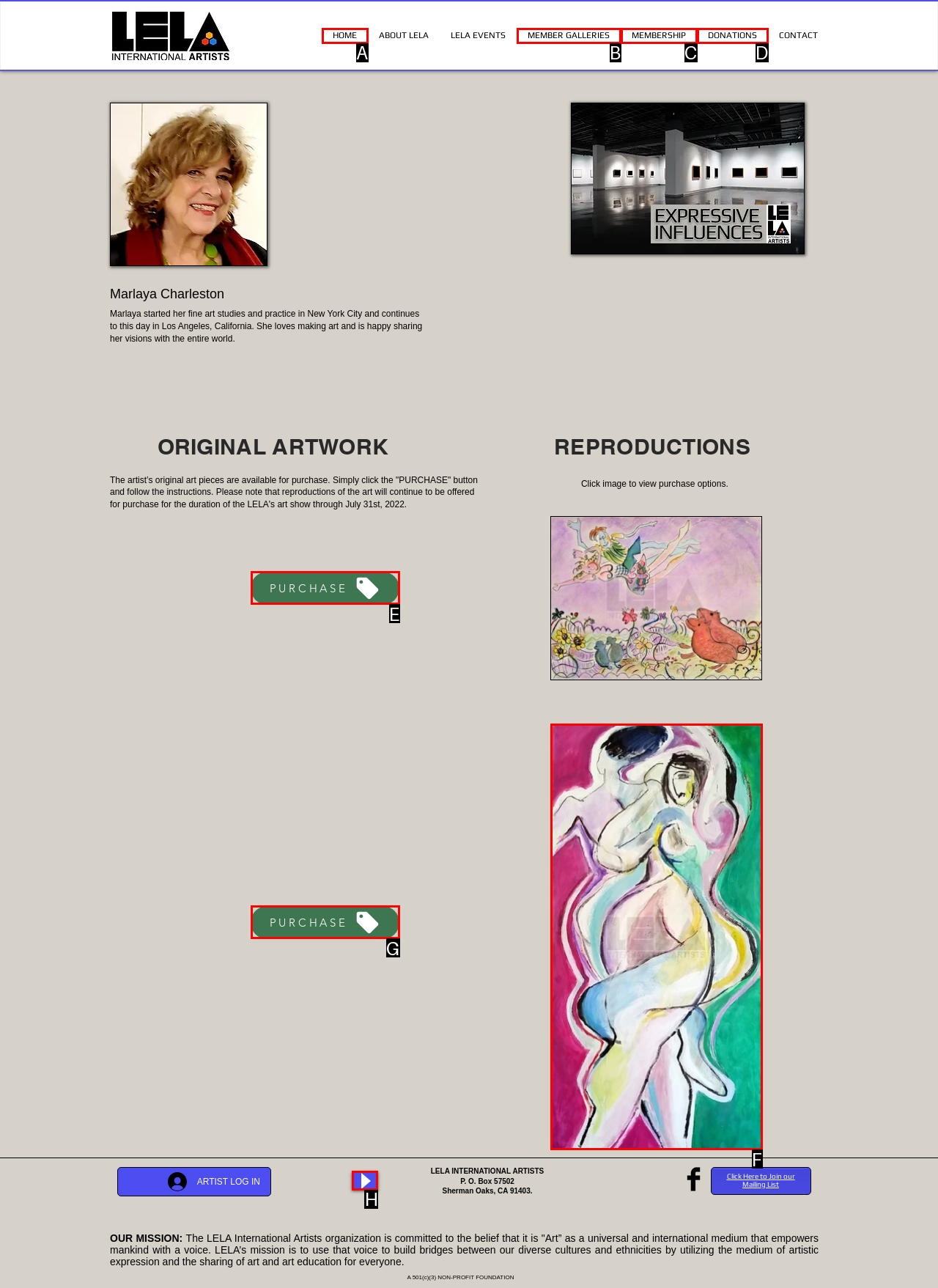Tell me which one HTML element I should click to complete the following instruction: Play audio
Answer with the option's letter from the given choices directly.

H